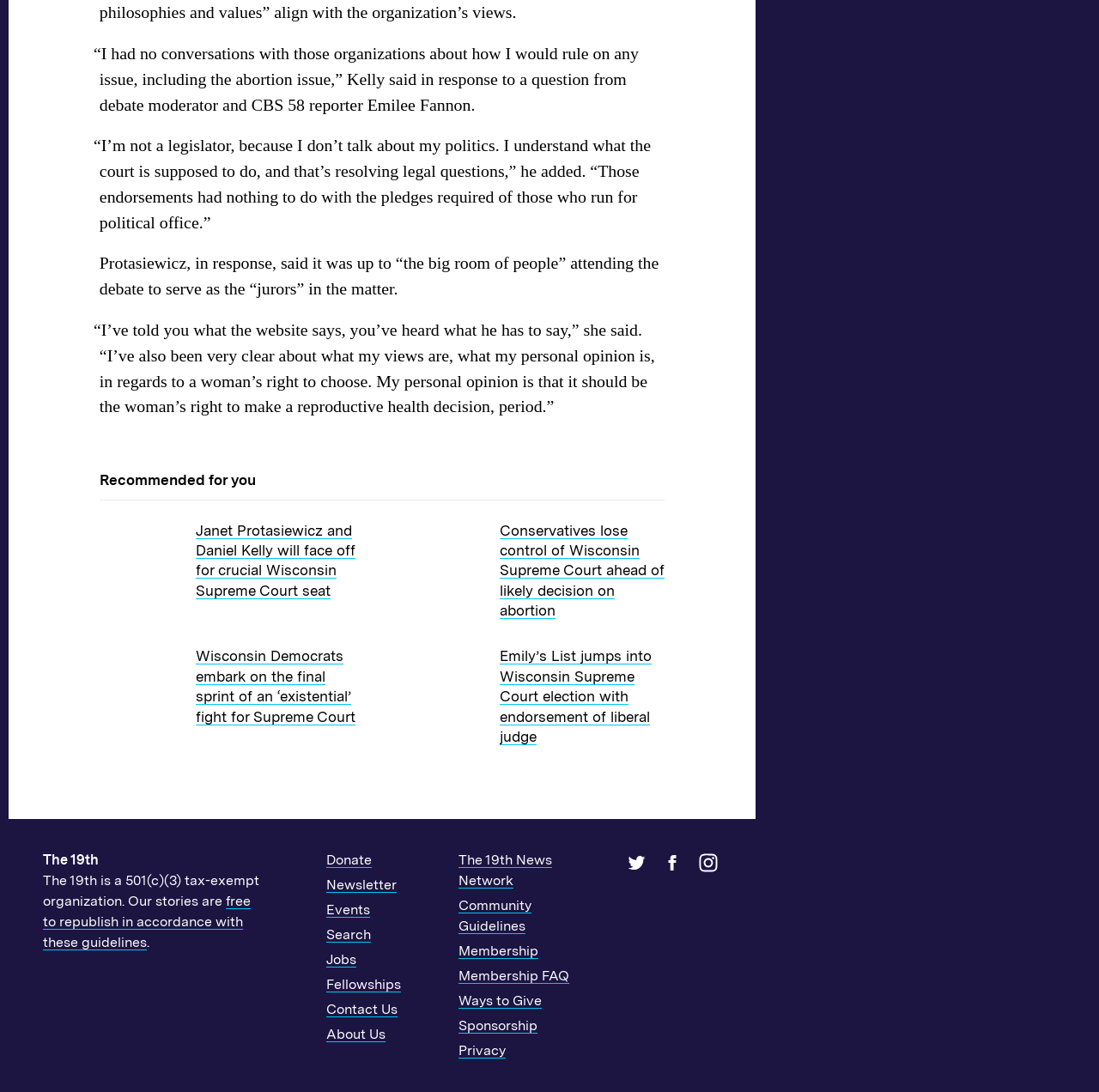Identify the bounding box coordinates for the UI element described as follows: "Search". Ensure the coordinates are four float numbers between 0 and 1, formatted as [left, top, right, bottom].

[0.297, 0.848, 0.338, 0.863]